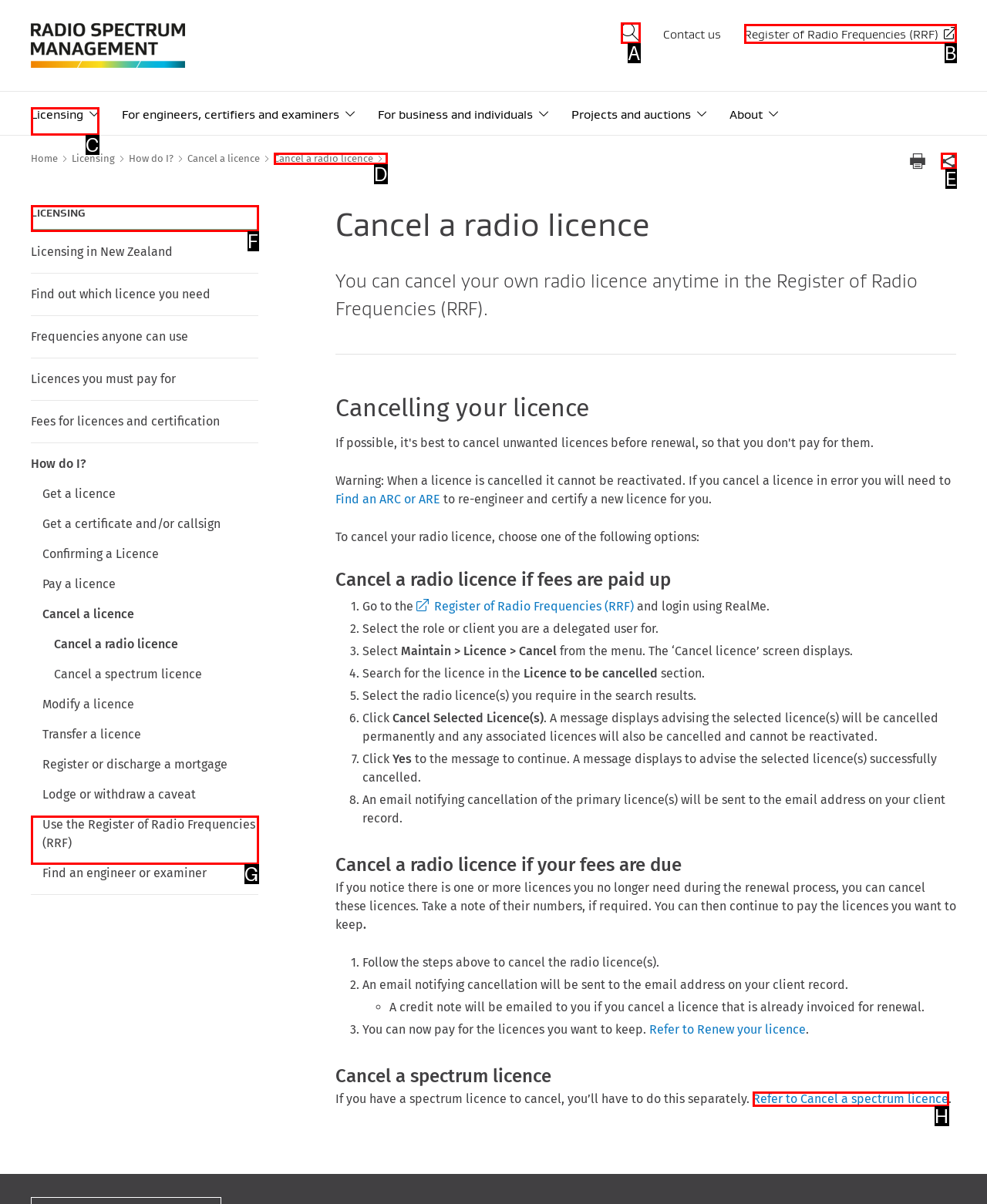Select the letter of the element you need to click to complete this task: Go to Register of Radio Frequencies (RRF)
Answer using the letter from the specified choices.

B